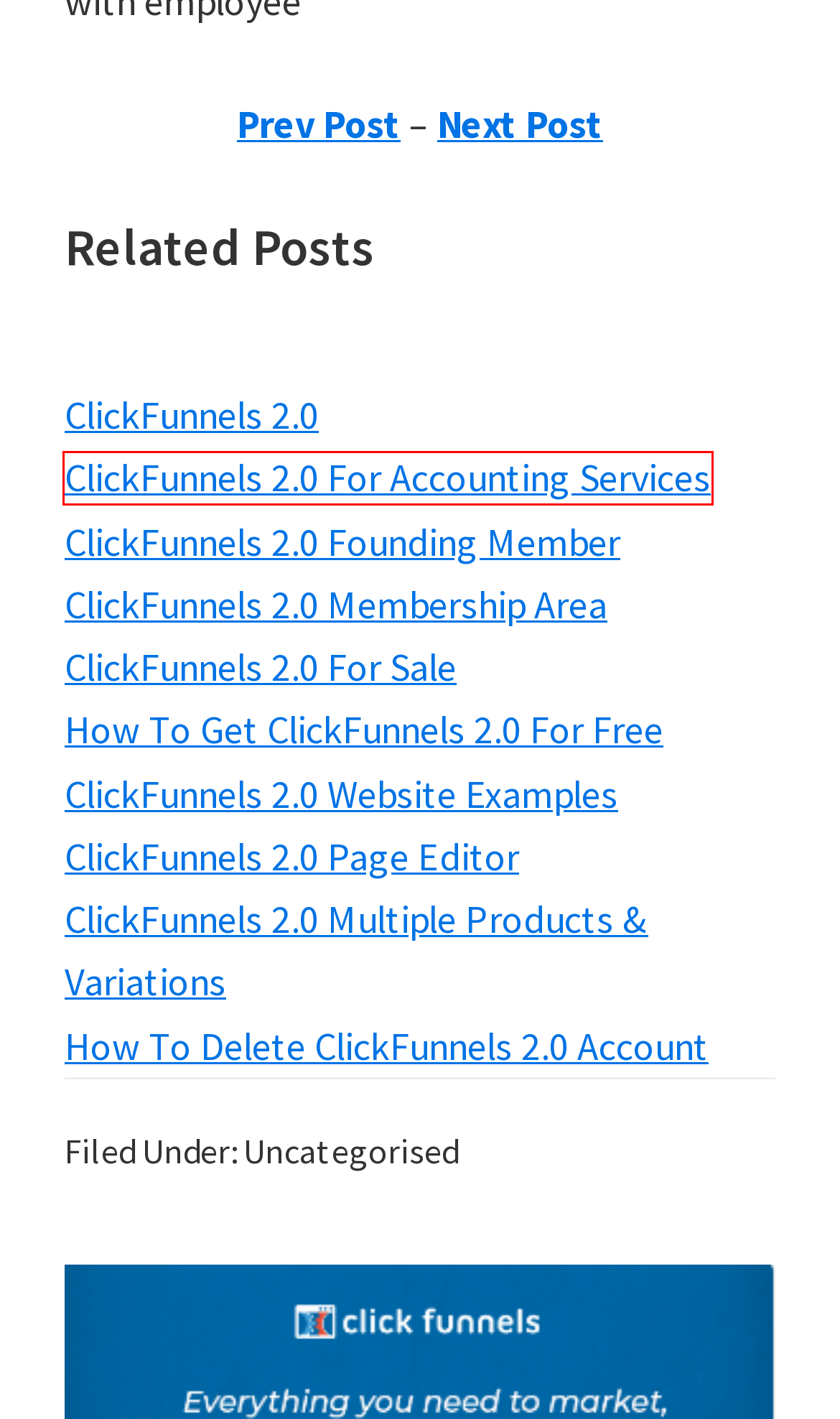You are given a screenshot of a webpage with a red rectangle bounding box around a UI element. Select the webpage description that best matches the new webpage after clicking the element in the bounding box. Here are the candidates:
A. ClickFunnels 2.0 Founding Member – Latest Update!
B. ClickFunnels 2.0 Page Editor – Latest Update!
C. ClickFunnels 2.0 Multiple Products & Variations – Latest Update!
D. ClickFunnels 2.0 Membership Area – Latest Update!
E. How To Delete ClickFunnels 2.0 Account – Latest Update!
F. ClickFunnels 2.0 For Accounting Services – Latest Update!
G. ClickFunnels 2.0 For Sale – Latest Update!
H. How To Get ClickFunnels 2.0 For Free – Latest Update!

F